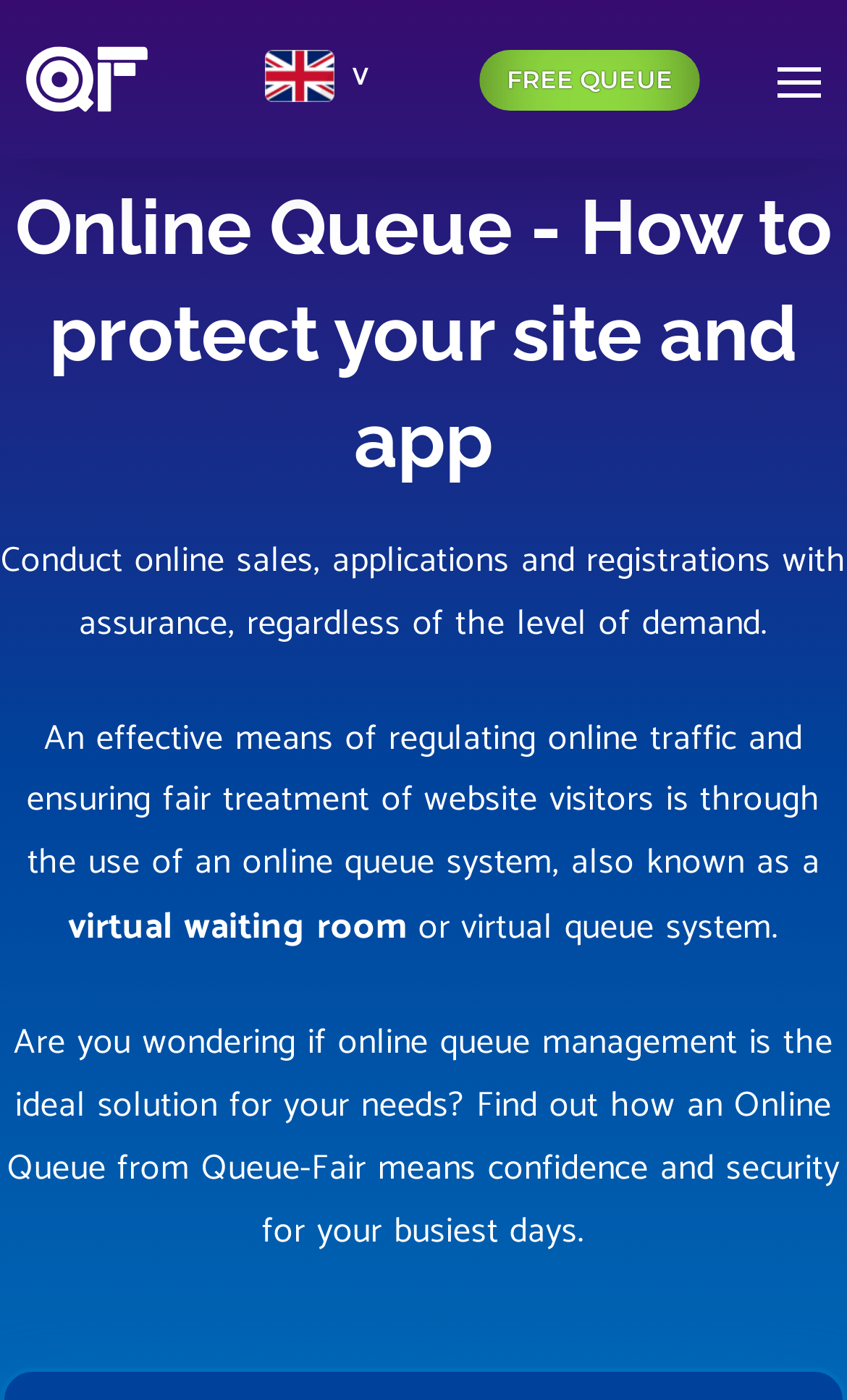Using the format (top-left x, top-left y, bottom-right x, bottom-right y), and given the element description, identify the bounding box coordinates within the screenshot: virtual waiting room

[0.08, 0.642, 0.48, 0.684]